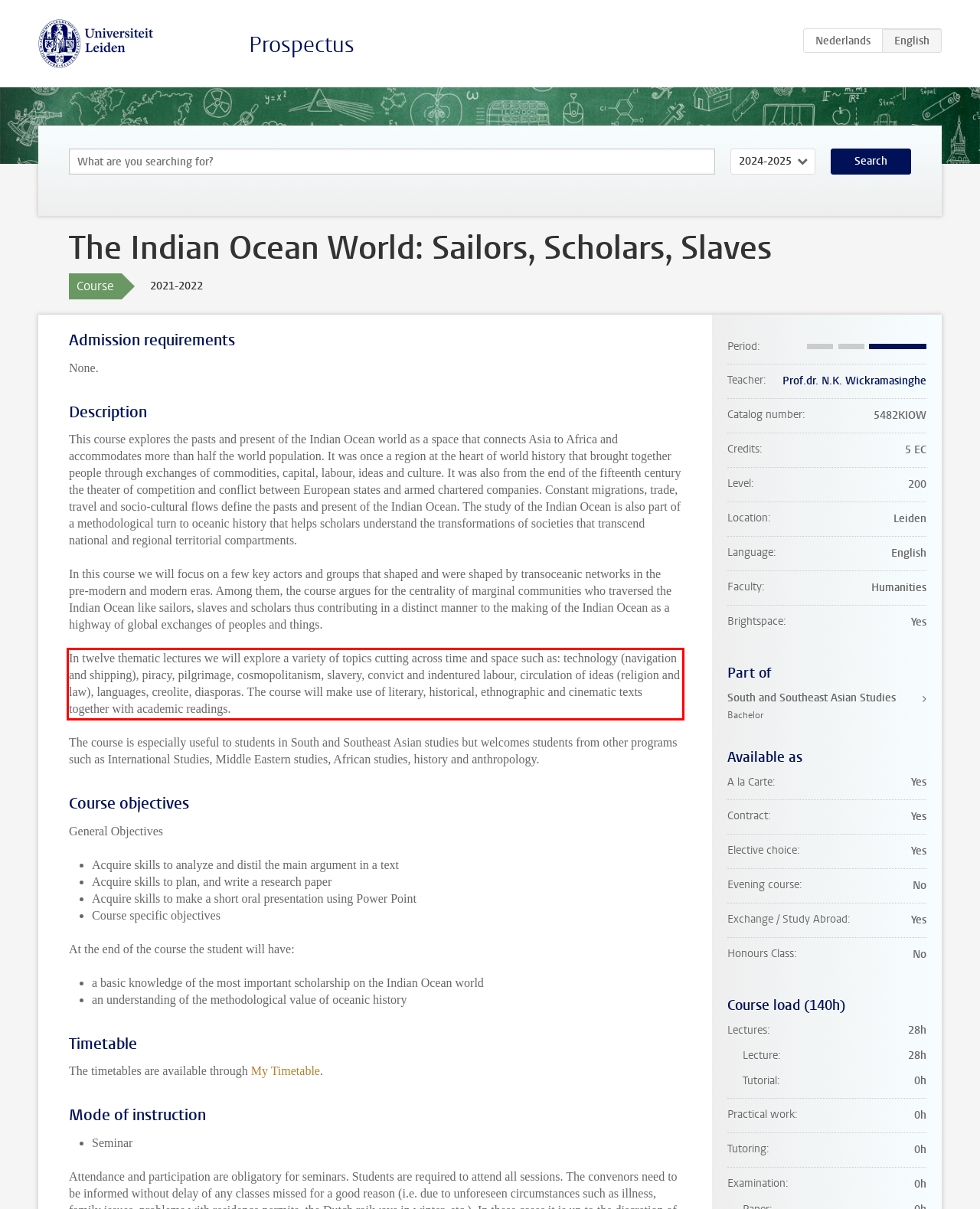Please analyze the provided webpage screenshot and perform OCR to extract the text content from the red rectangle bounding box.

In twelve thematic lectures we will explore a variety of topics cutting across time and space such as: technology (navigation and shipping), piracy, pilgrimage, cosmopolitanism, slavery, convict and indentured labour, circulation of ideas (religion and law), languages, creolite, diasporas. The course will make use of literary, historical, ethnographic and cinematic texts together with academic readings.